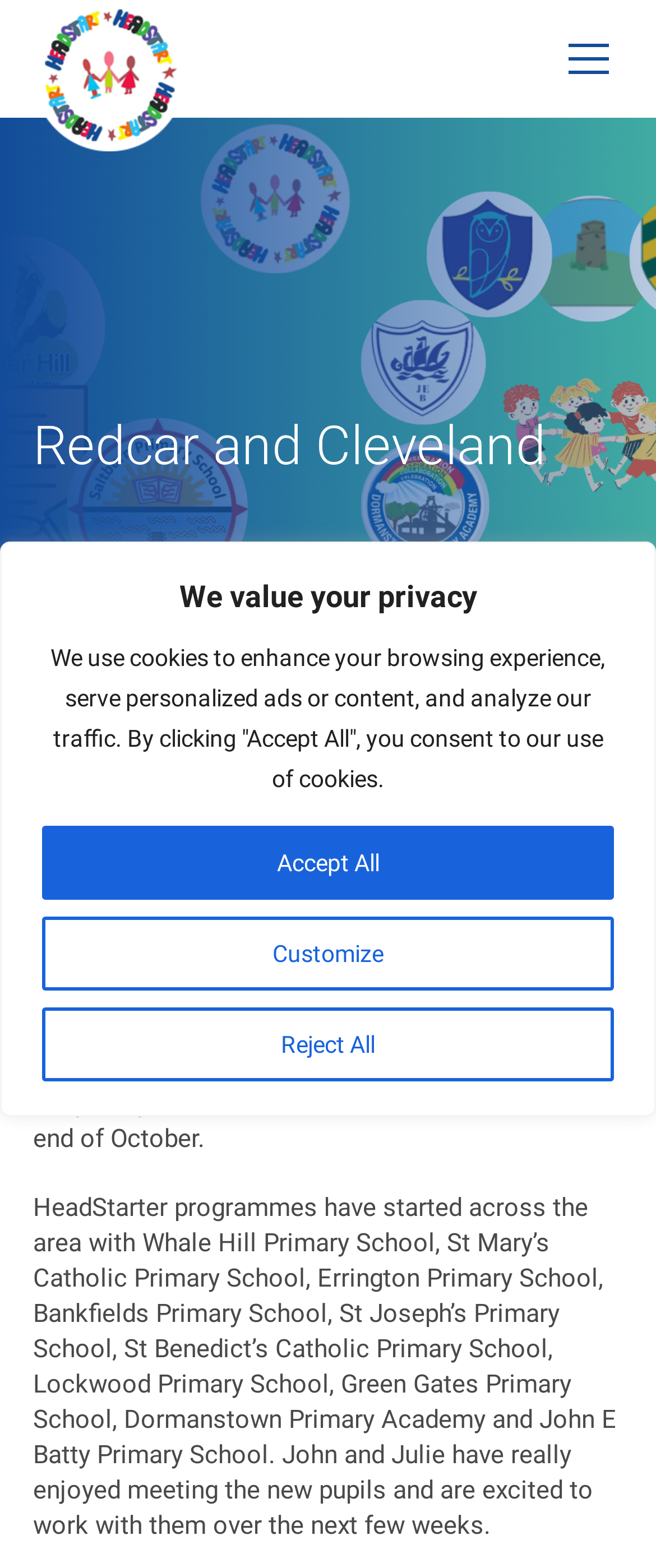Please look at the image and answer the question with a detailed explanation: How many primary schools are mentioned in the text?

The answer can be found by counting the number of primary schools mentioned in the StaticText elements, which are Badger Hill Primary, Whitecliffe Primary, Saltburn Primary, Whale Hill Primary School, St Mary’s Catholic Primary School, Errington Primary School, Bankfields Primary School, St Joseph’s Primary School, and Dormanstown Primary Academy.